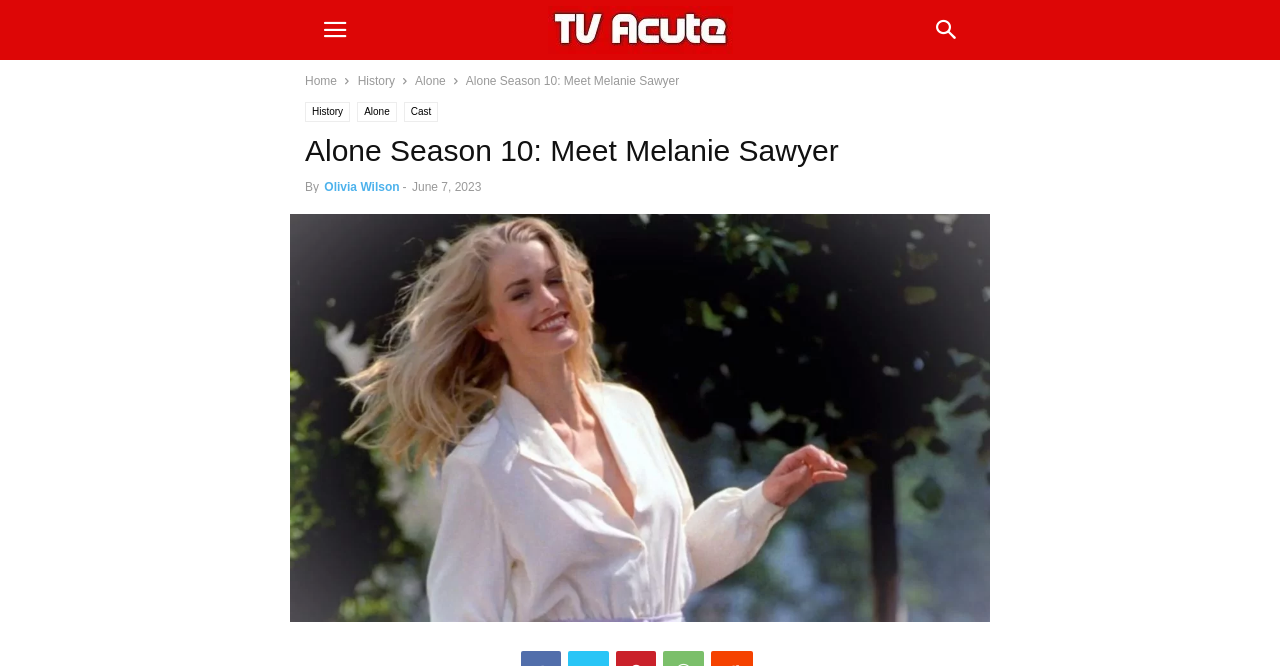Utilize the details in the image to give a detailed response to the question: How many navigation menu options are there?

I found the answer by looking at the navigation menu, where I counted three options: 'Home', 'History', and 'Alone'.